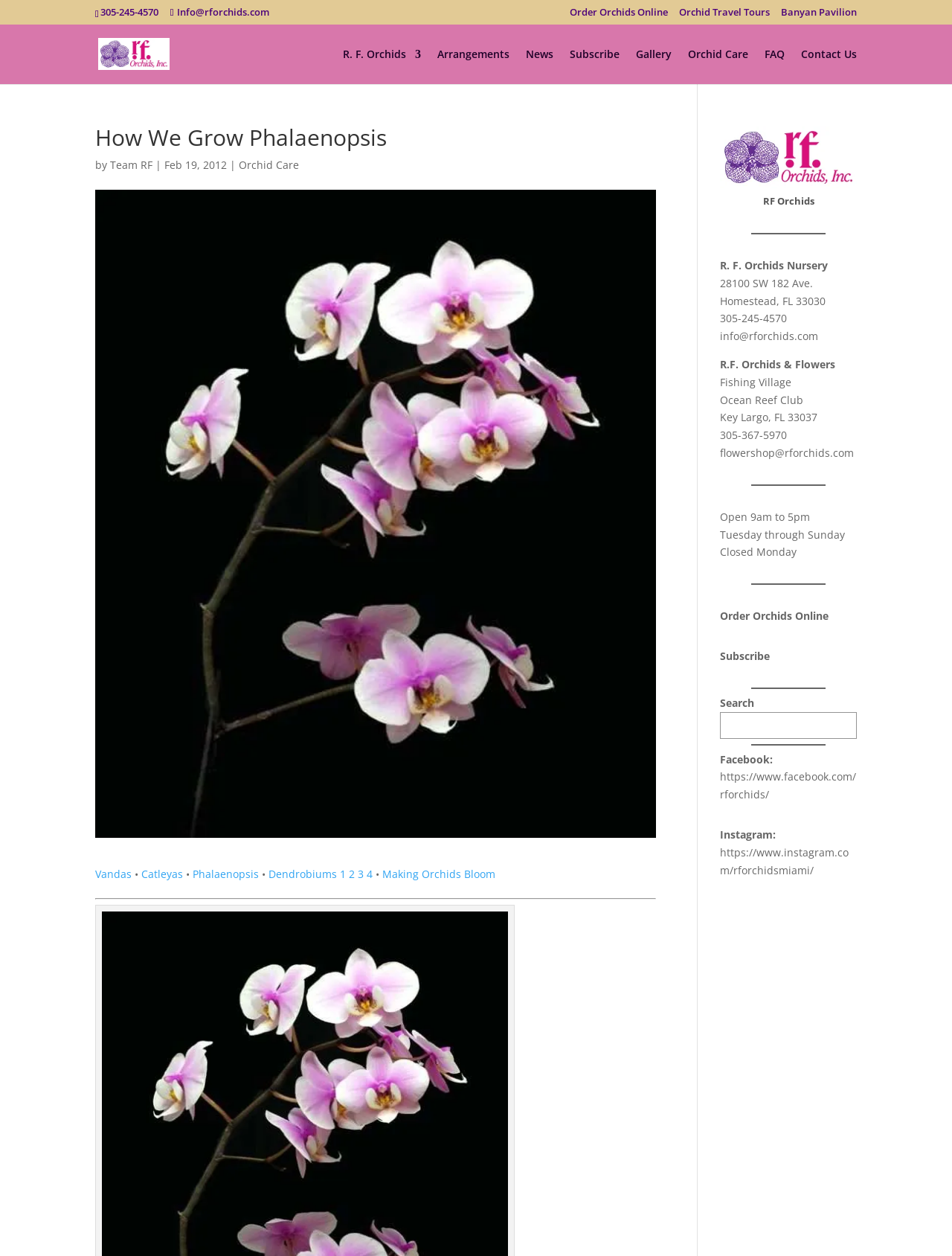Can you determine the bounding box coordinates of the area that needs to be clicked to fulfill the following instruction: "Search for something"?

[0.756, 0.553, 0.9, 0.588]